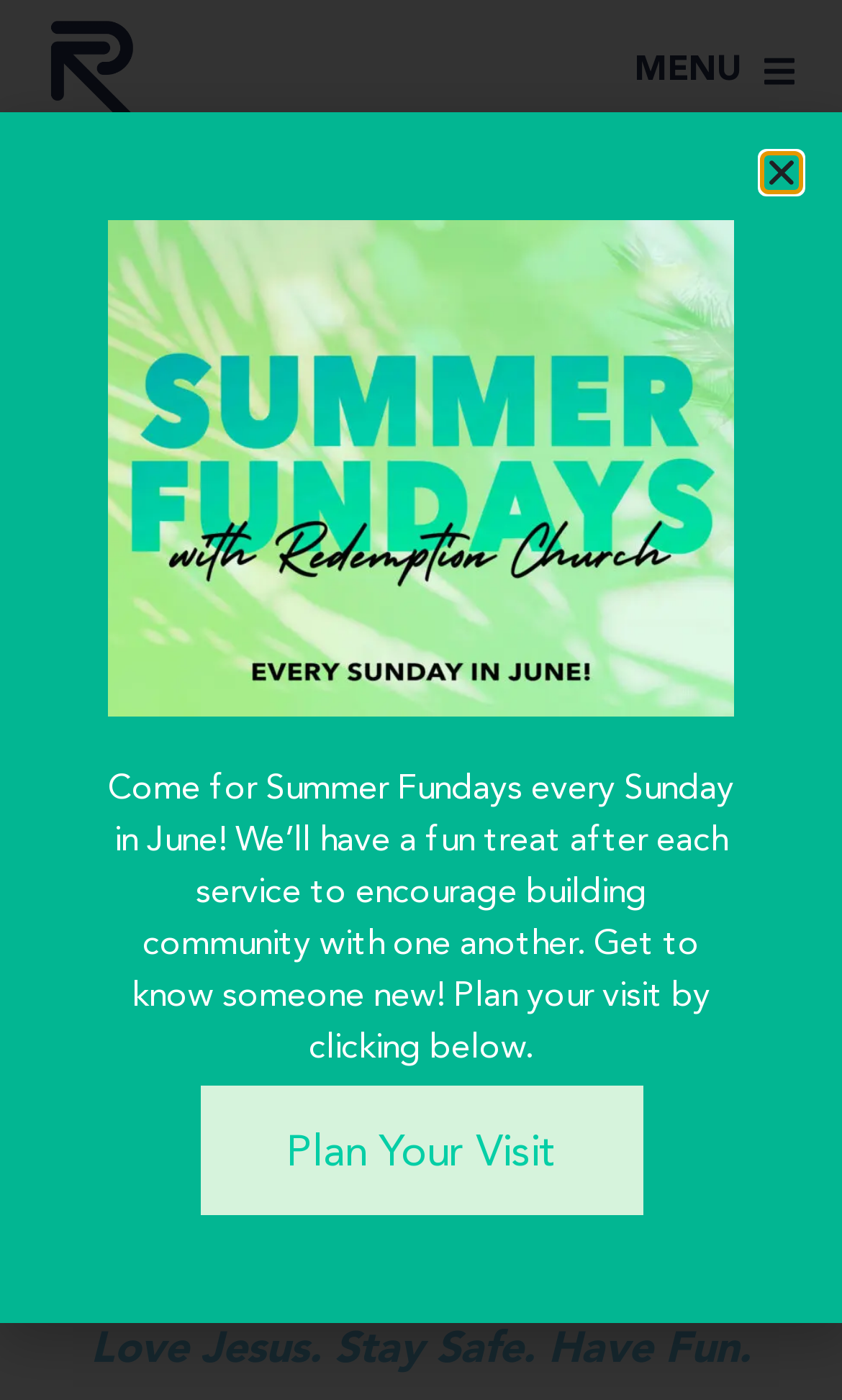Please respond to the question using a single word or phrase:
What type of resources are available for families?

Family Resources